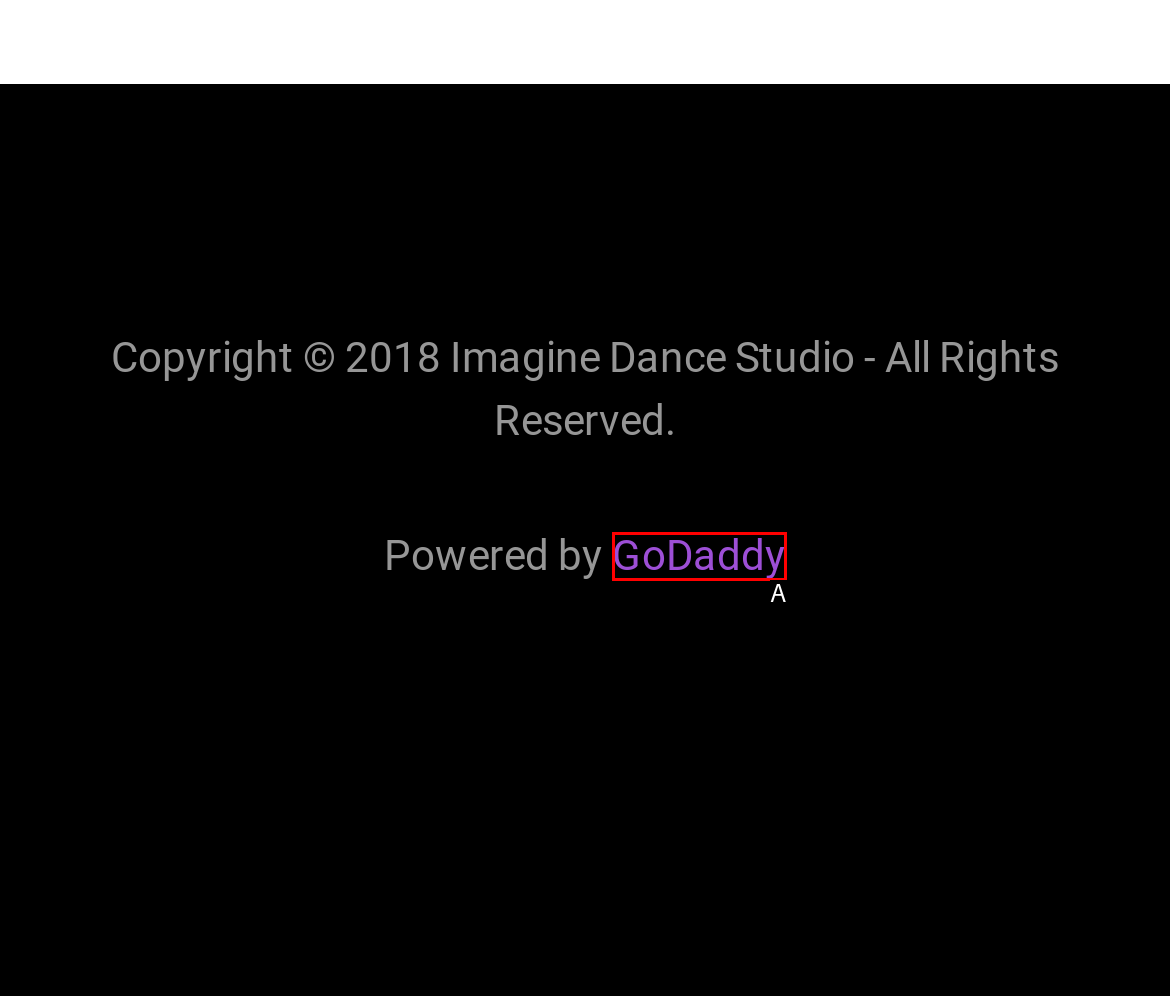Using the provided description: GoDaddy, select the HTML element that corresponds to it. Indicate your choice with the option's letter.

A